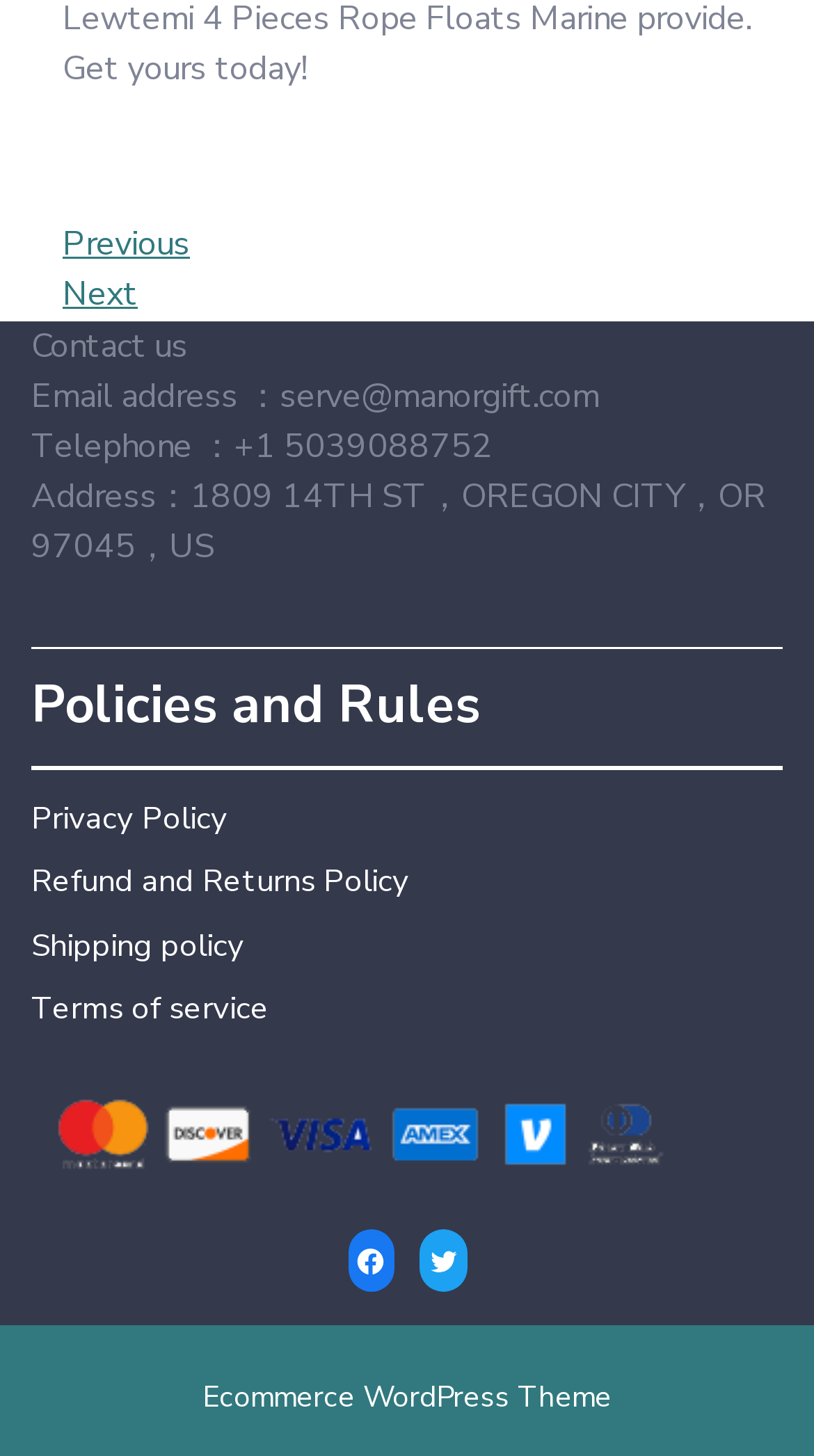Pinpoint the bounding box coordinates for the area that should be clicked to perform the following instruction: "Explore Ecommerce WordPress Theme".

[0.249, 0.947, 0.751, 0.974]